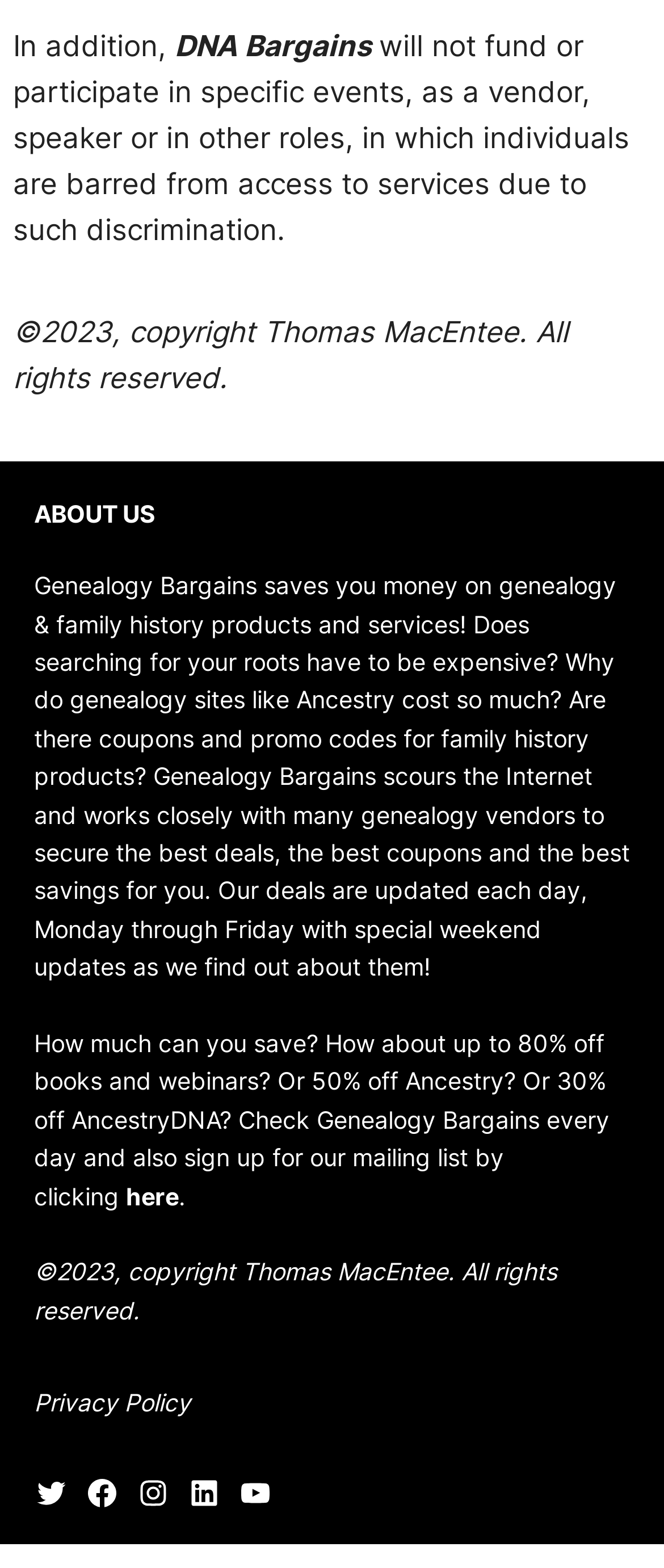Give a short answer to this question using one word or a phrase:
What is the maximum discount offered on books and webinars?

80% off